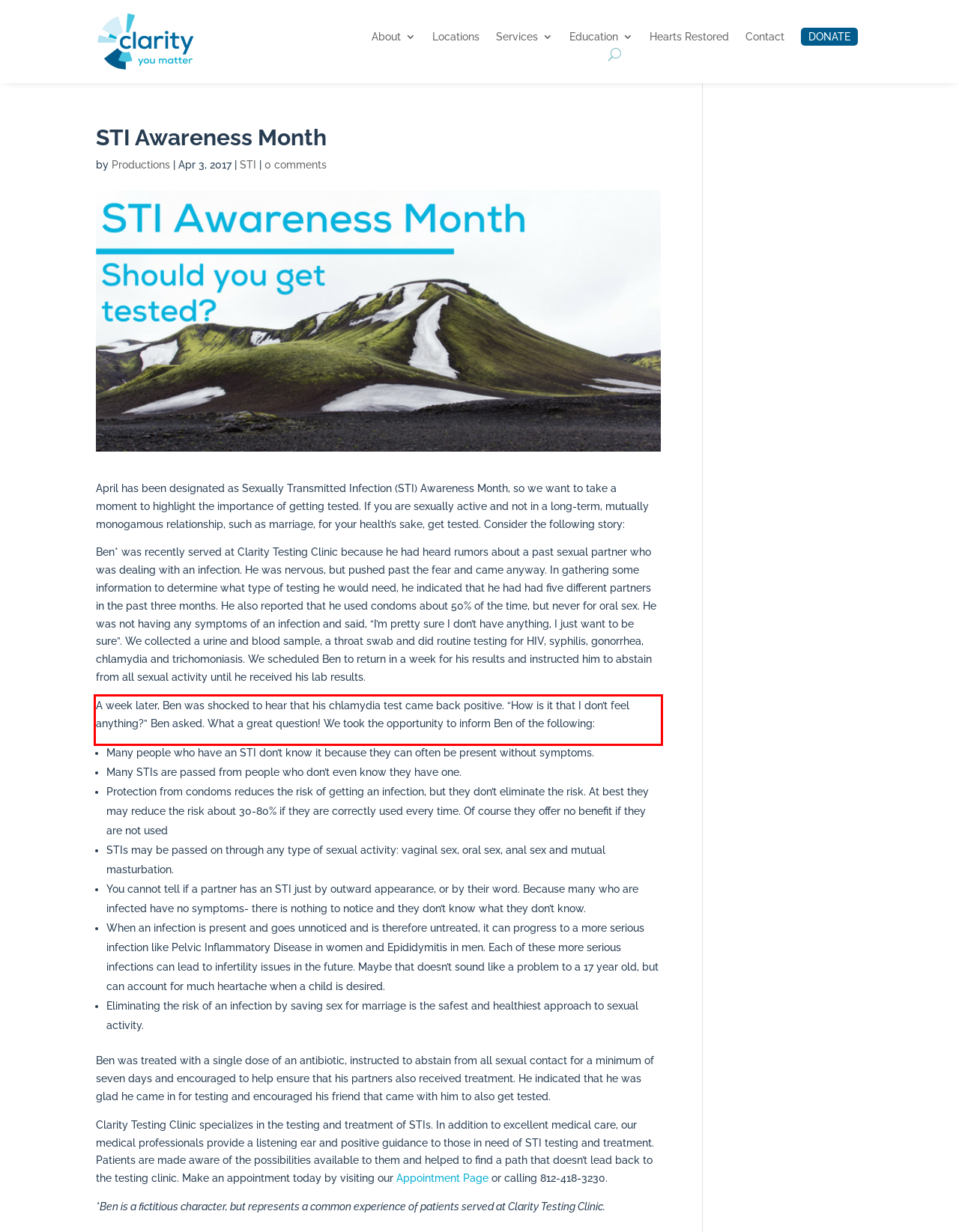Please identify and extract the text content from the UI element encased in a red bounding box on the provided webpage screenshot.

A week later, Ben was shocked to hear that his chlamydia test came back positive. “How is it that I don’t feel anything?” Ben asked. What a great question! We took the opportunity to inform Ben of the following: